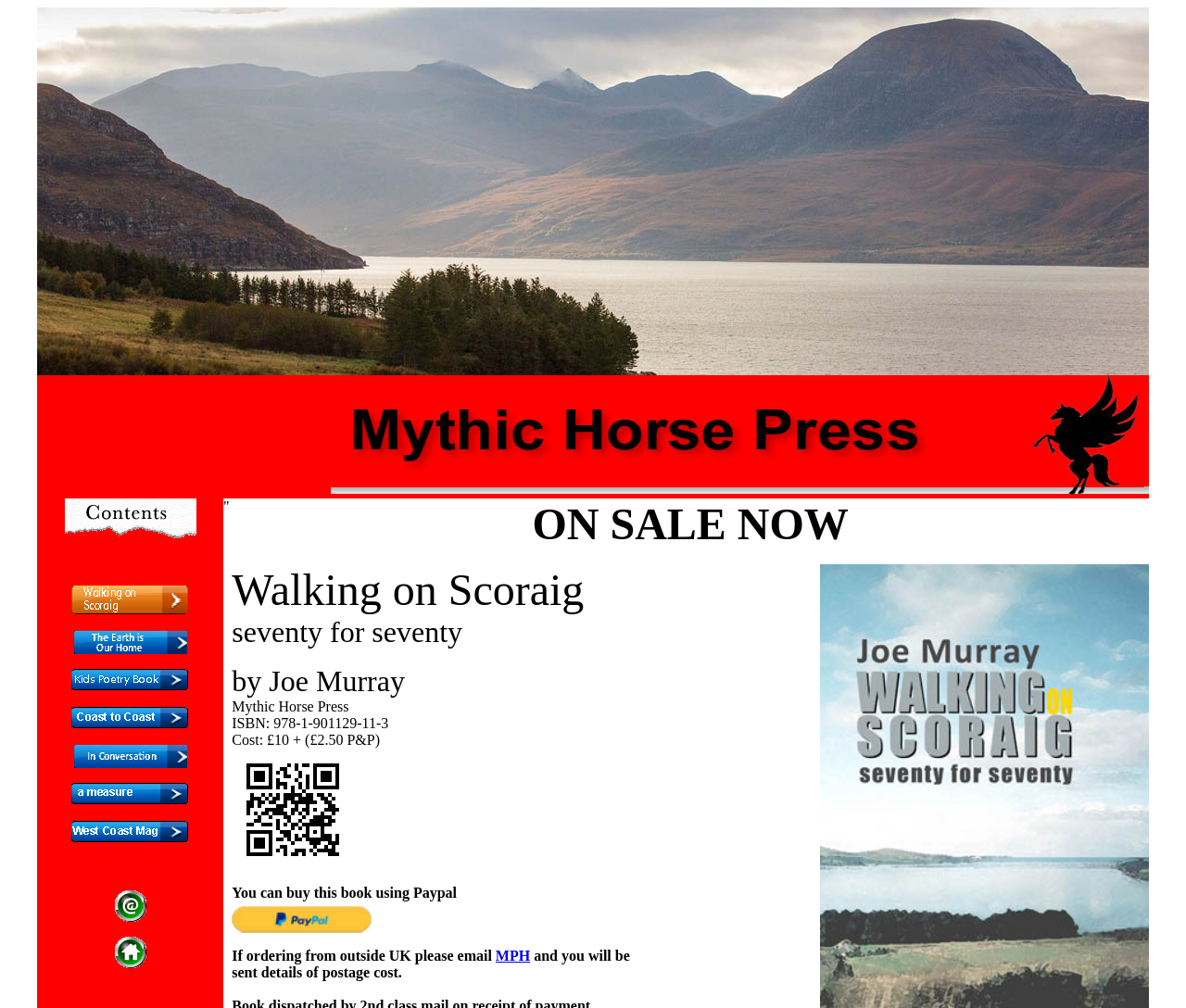Identify the bounding box coordinates for the UI element described by the following text: "parent_node: by Joe Murray". Provide the coordinates as four float numbers between 0 and 1, in the format [left, top, right, bottom].

[0.196, 0.913, 0.314, 0.928]